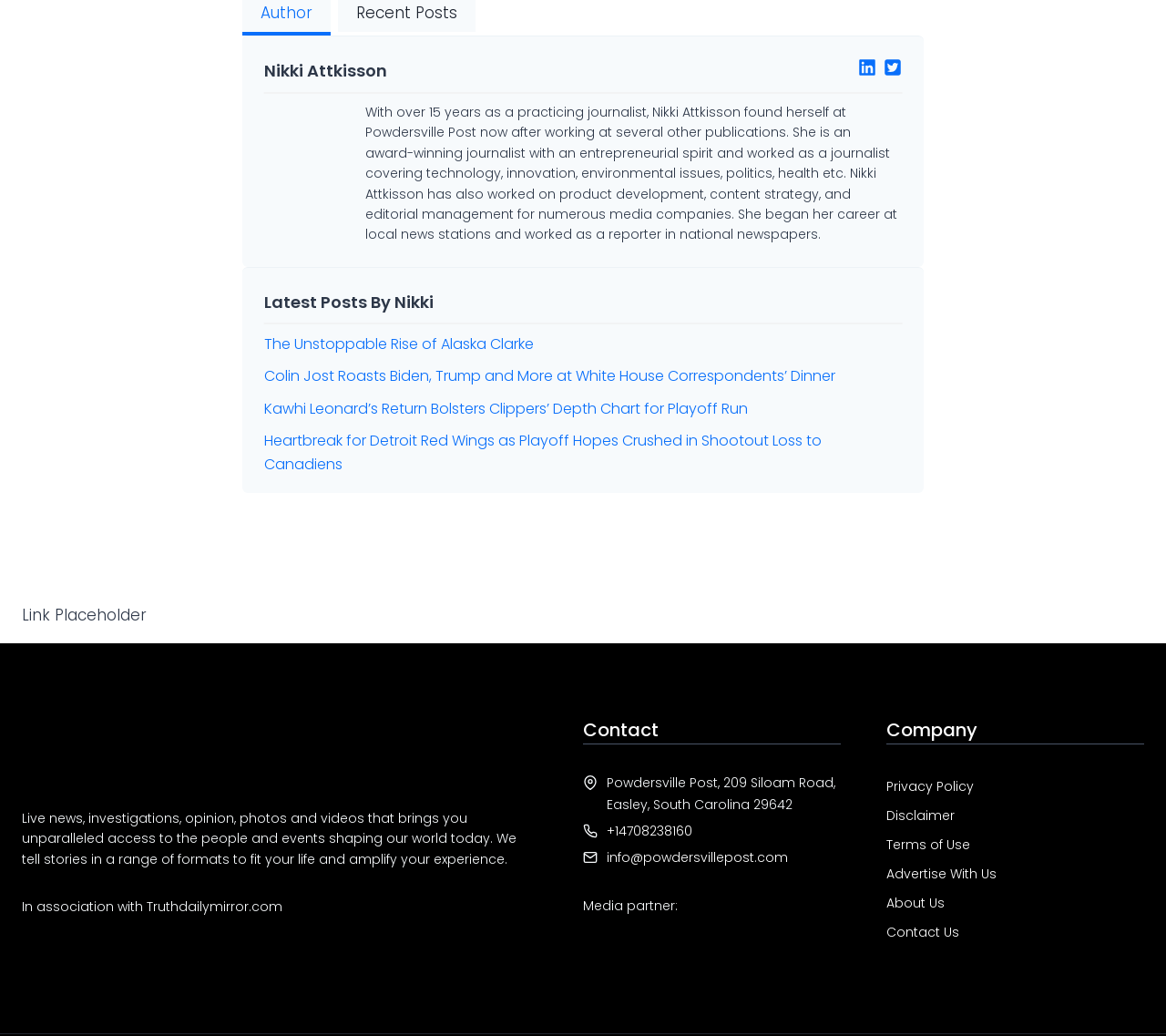What are the topics Nikki Attkisson has covered as a journalist?
Kindly answer the question with as much detail as you can.

The topics Nikki Attkisson has covered as a journalist are obtained from the StaticText element with the text 'With over 15 years as a practicing journalist, Nikki Attkisson found herself at Powdersville Post now after working at several other publications. She is an award-winning journalist with an entrepreneurial spirit and worked as a journalist covering technology, innovation, environmental issues, politics, health etc.'